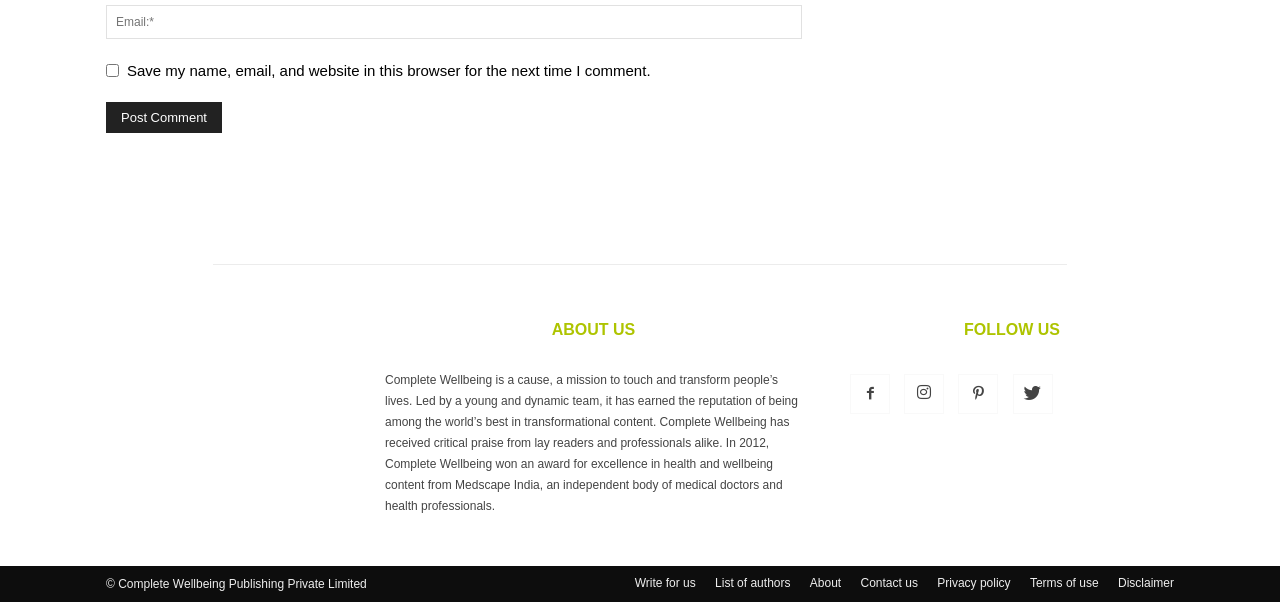Based on the provided description, "name="submit" value="Post Comment"", find the bounding box of the corresponding UI element in the screenshot.

[0.083, 0.169, 0.173, 0.221]